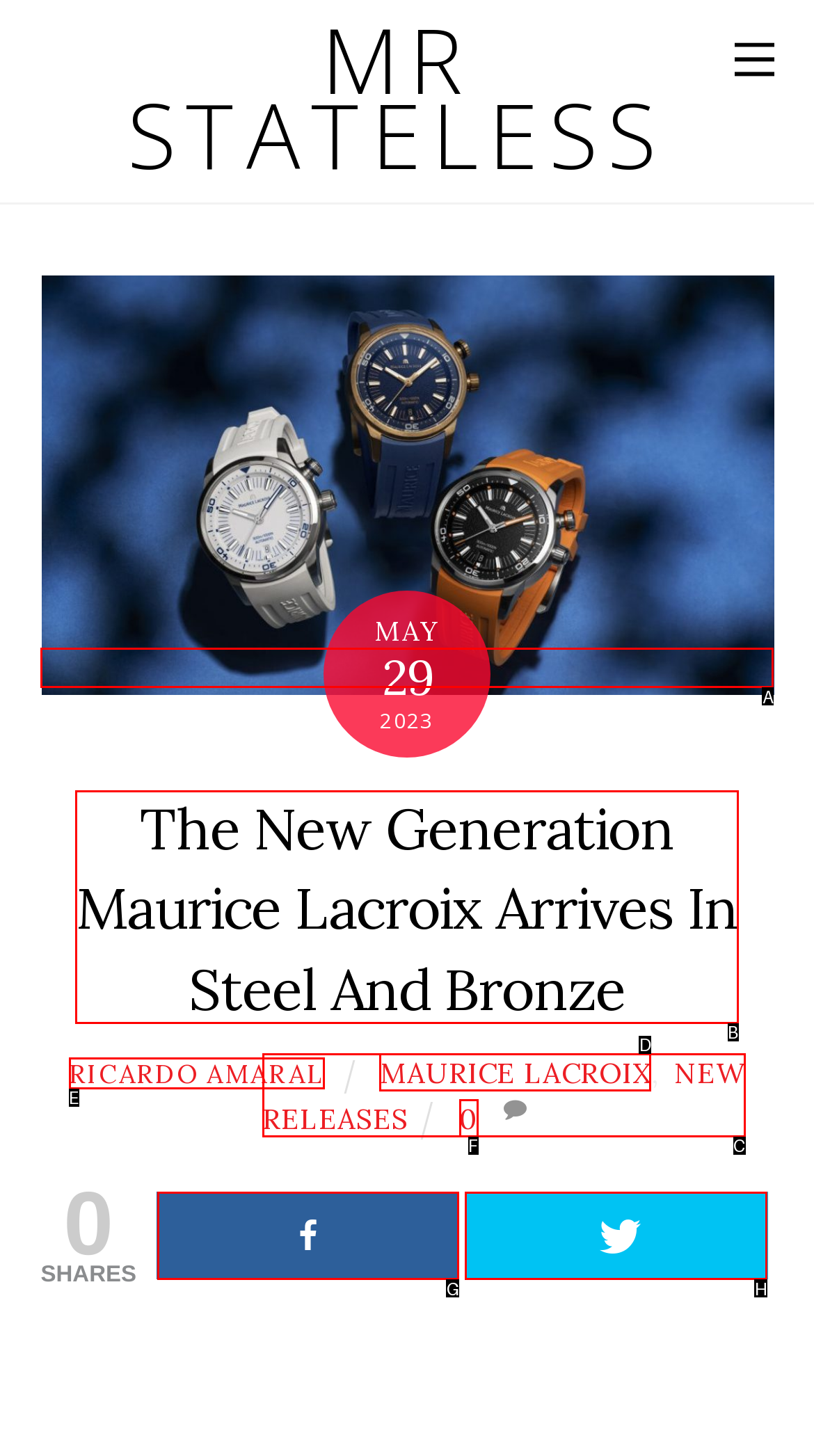Choose the HTML element that should be clicked to accomplish the task: Read the article about The New Generation Maurice Lacroix. Answer with the letter of the chosen option.

B